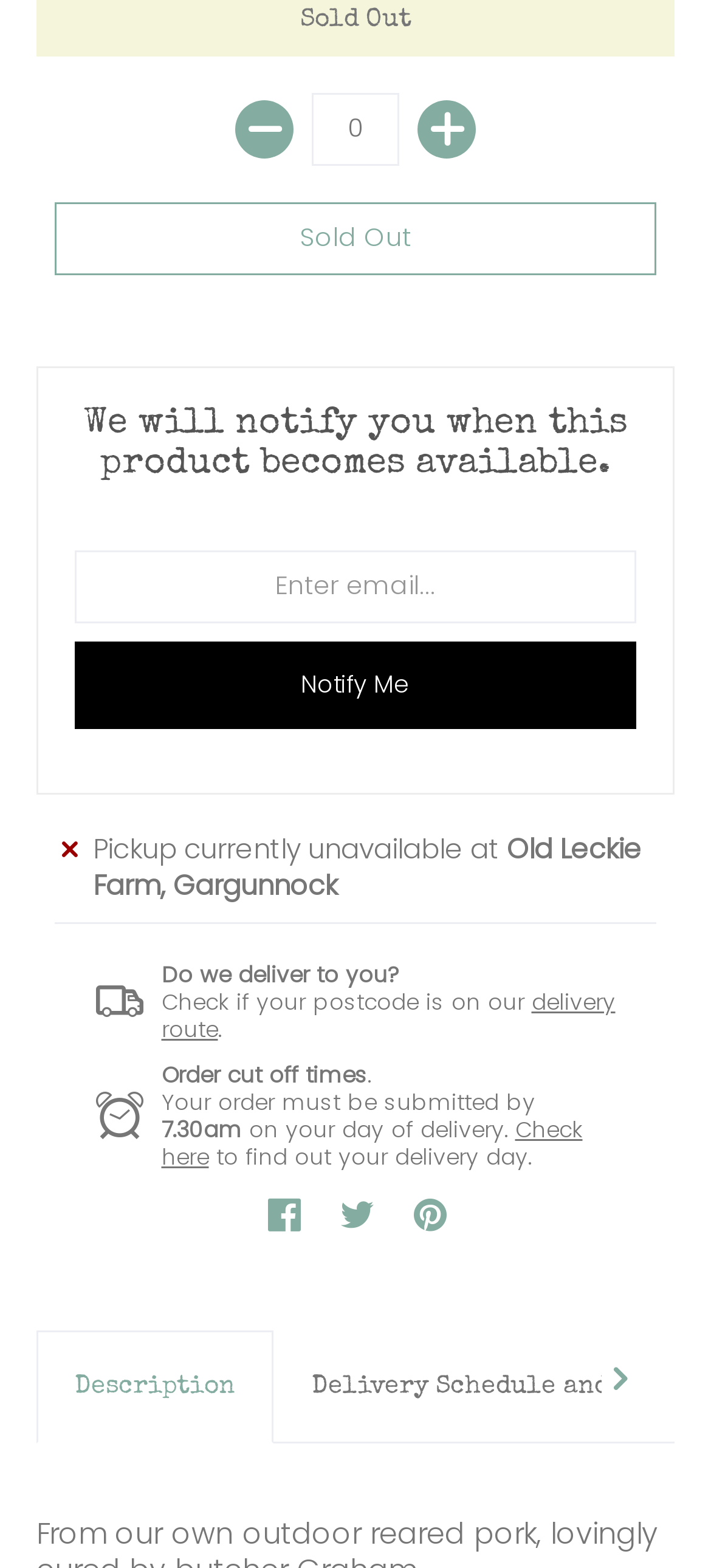Determine the bounding box coordinates of the element that should be clicked to execute the following command: "Click the 'Add' button".

[0.587, 0.064, 0.669, 0.101]